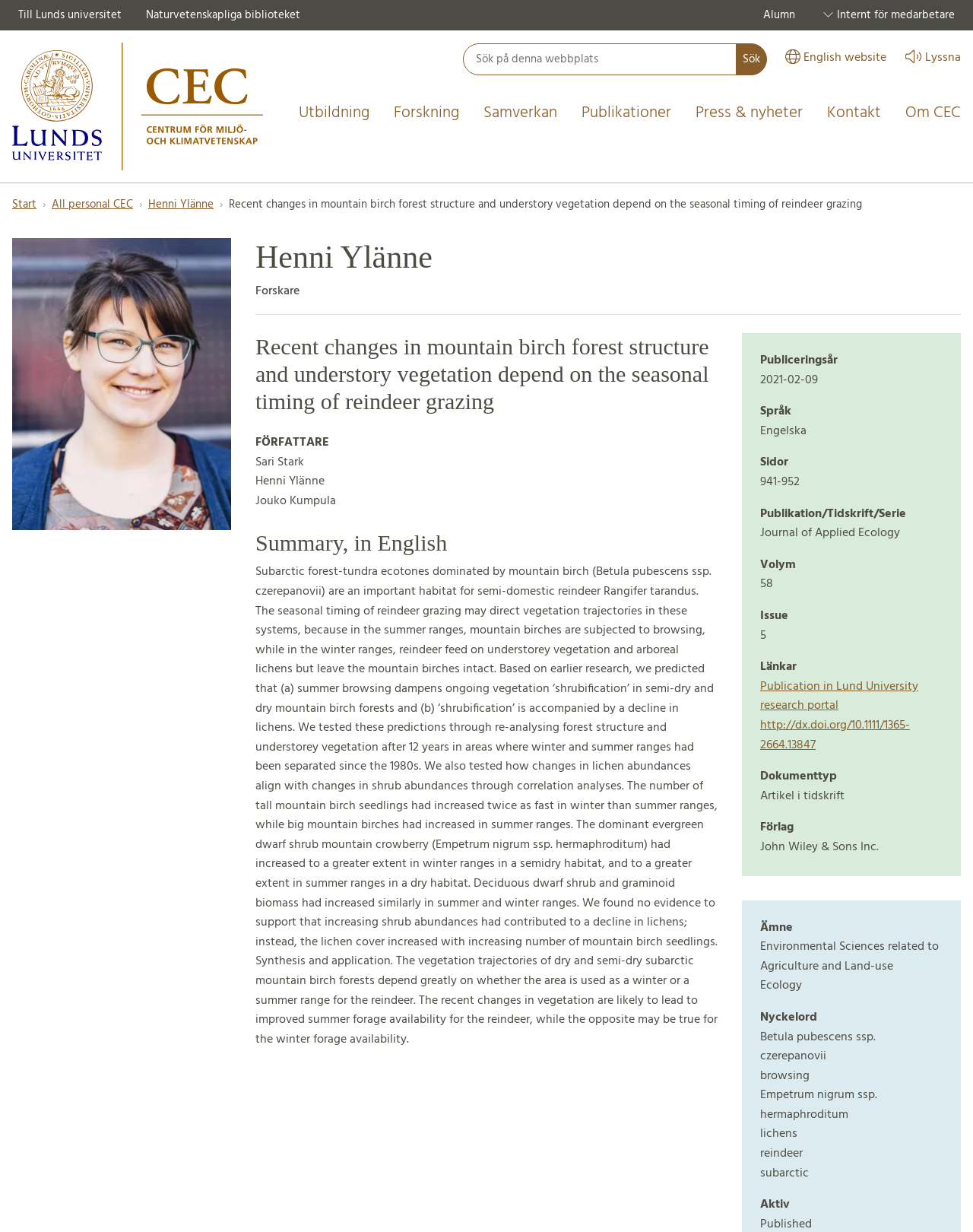Identify the bounding box for the element characterized by the following description: "All personal CEC".

[0.053, 0.159, 0.137, 0.174]